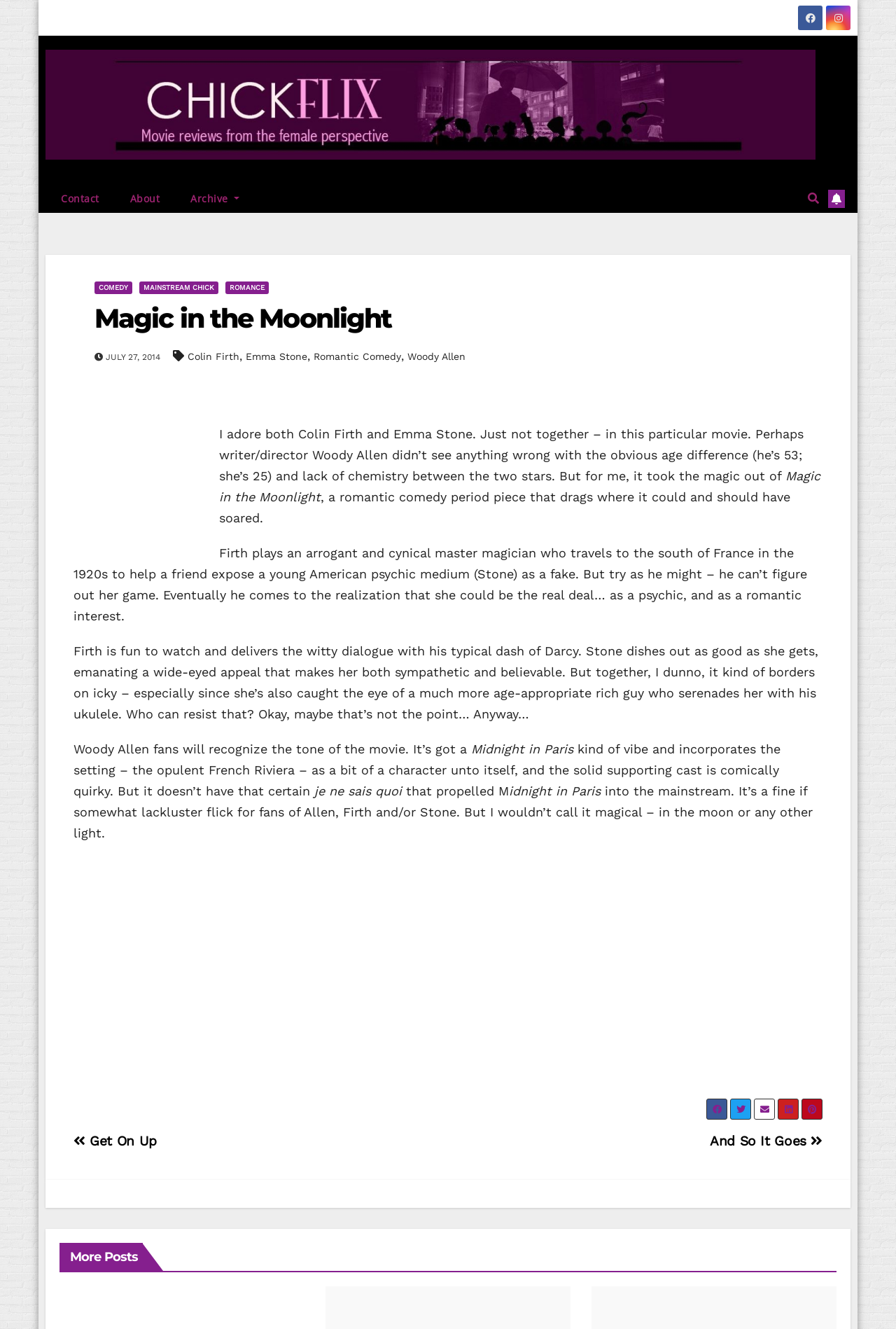Can you pinpoint the bounding box coordinates for the clickable element required for this instruction: "Click the 'COMEDY' link"? The coordinates should be four float numbers between 0 and 1, i.e., [left, top, right, bottom].

[0.105, 0.212, 0.148, 0.221]